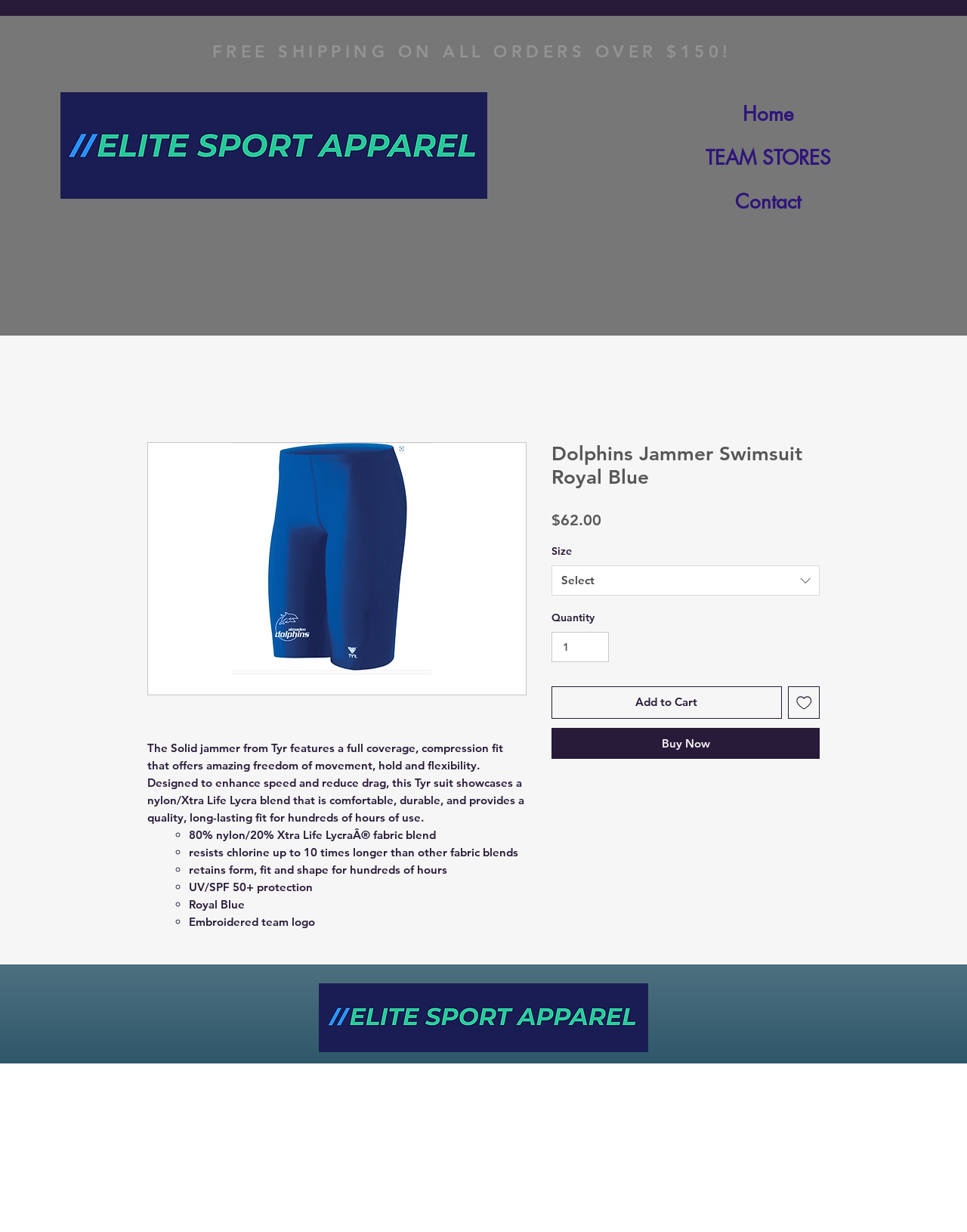What is the protection level of the fabric against UV?
Using the picture, provide a one-word or short phrase answer.

SPF 50+